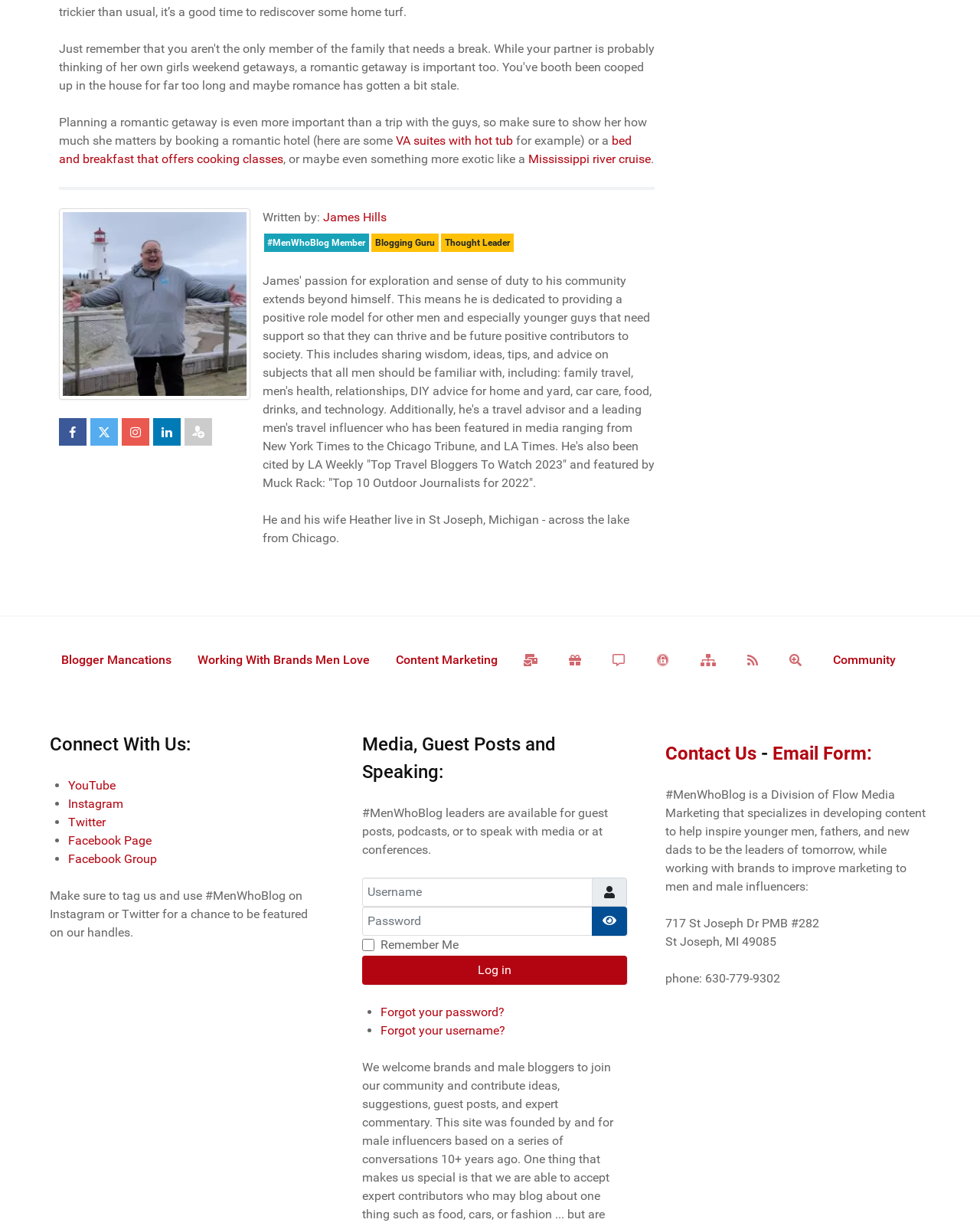Please mark the clickable region by giving the bounding box coordinates needed to complete this instruction: "Follow James Hills on Facebook".

[0.06, 0.341, 0.088, 0.363]